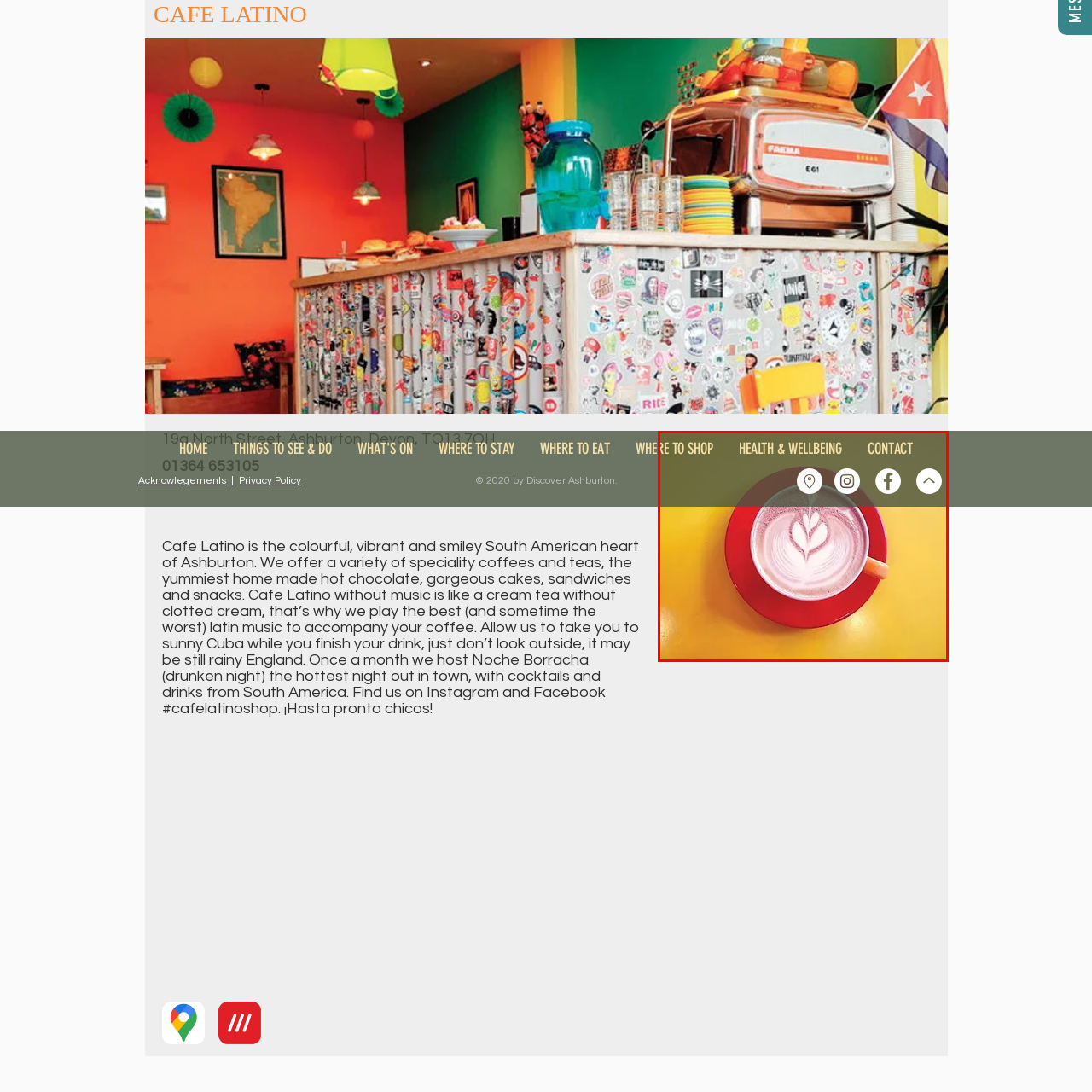What is the atmosphere of Cafe Latino?
Please examine the image highlighted within the red bounding box and respond to the question using a single word or phrase based on the image.

Lively